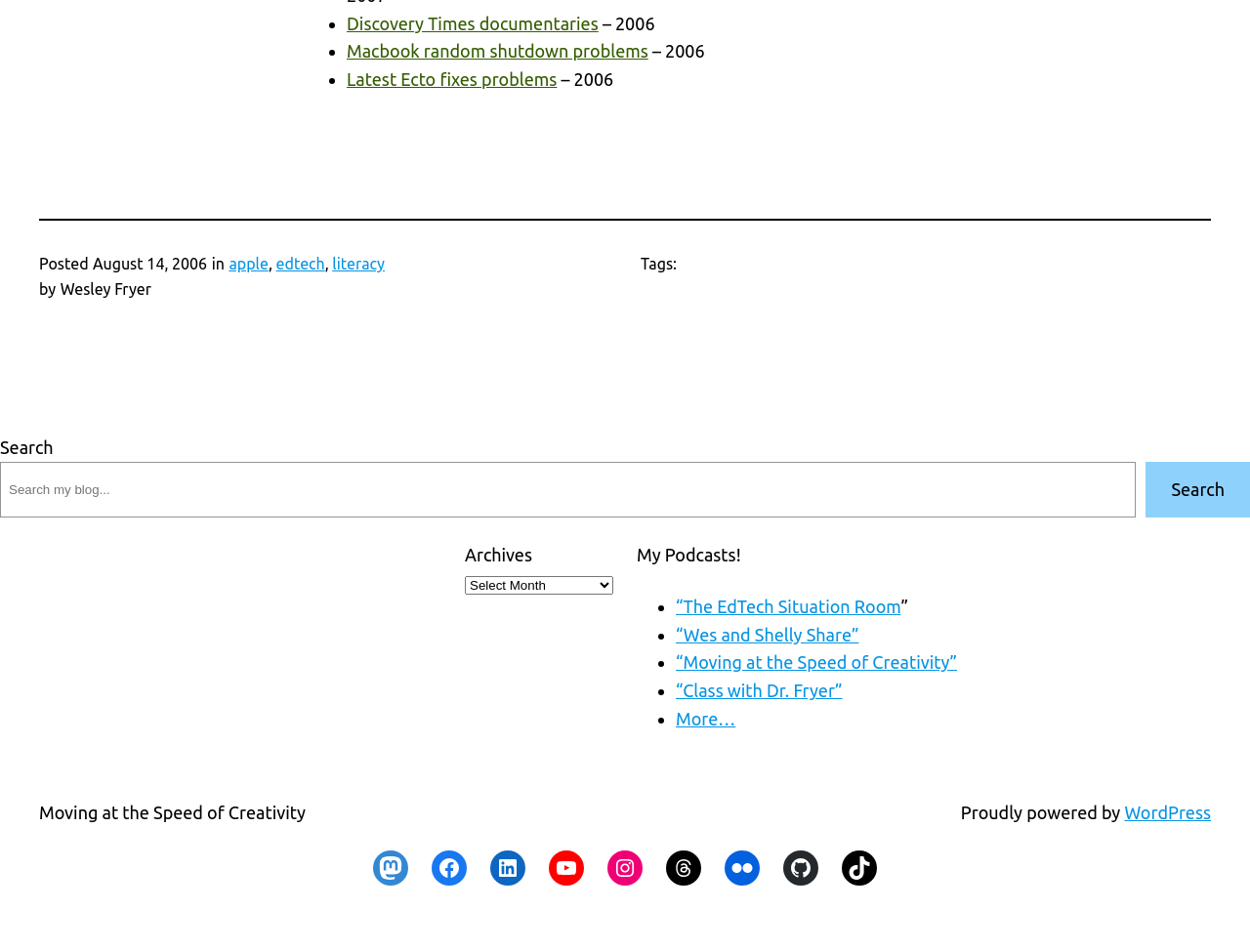Please identify the bounding box coordinates of the element's region that should be clicked to execute the following instruction: "Download template for cohabitation agreement". The bounding box coordinates must be four float numbers between 0 and 1, i.e., [left, top, right, bottom].

None